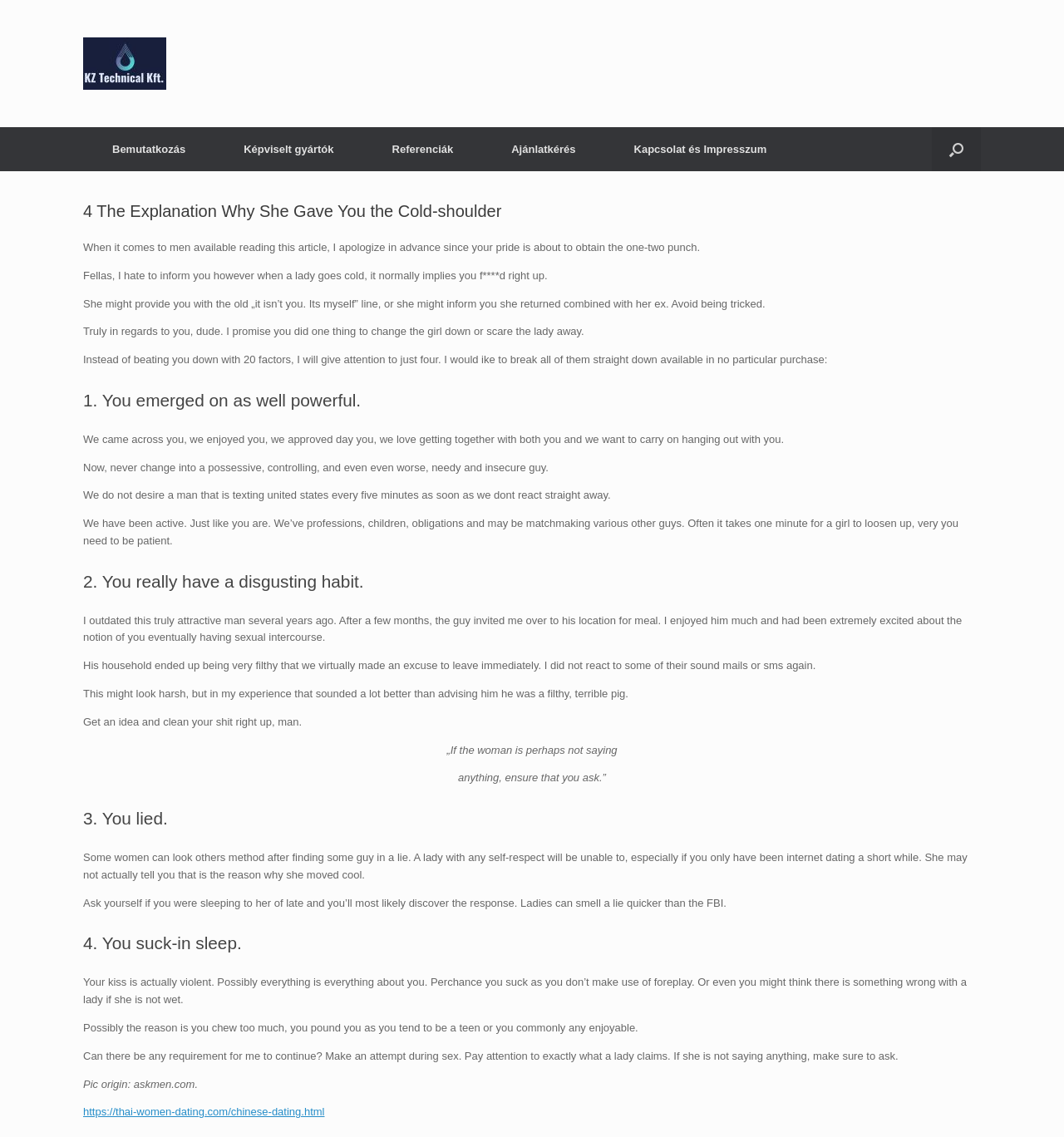What is the author's tone in this article?
Give a detailed and exhaustive answer to the question.

The author's use of phrases such as 'I apologize in advance since your pride is about to take the one-two punch' and 'Get an idea and clean your shit right up, man' suggests a humorous and lighthearted tone.